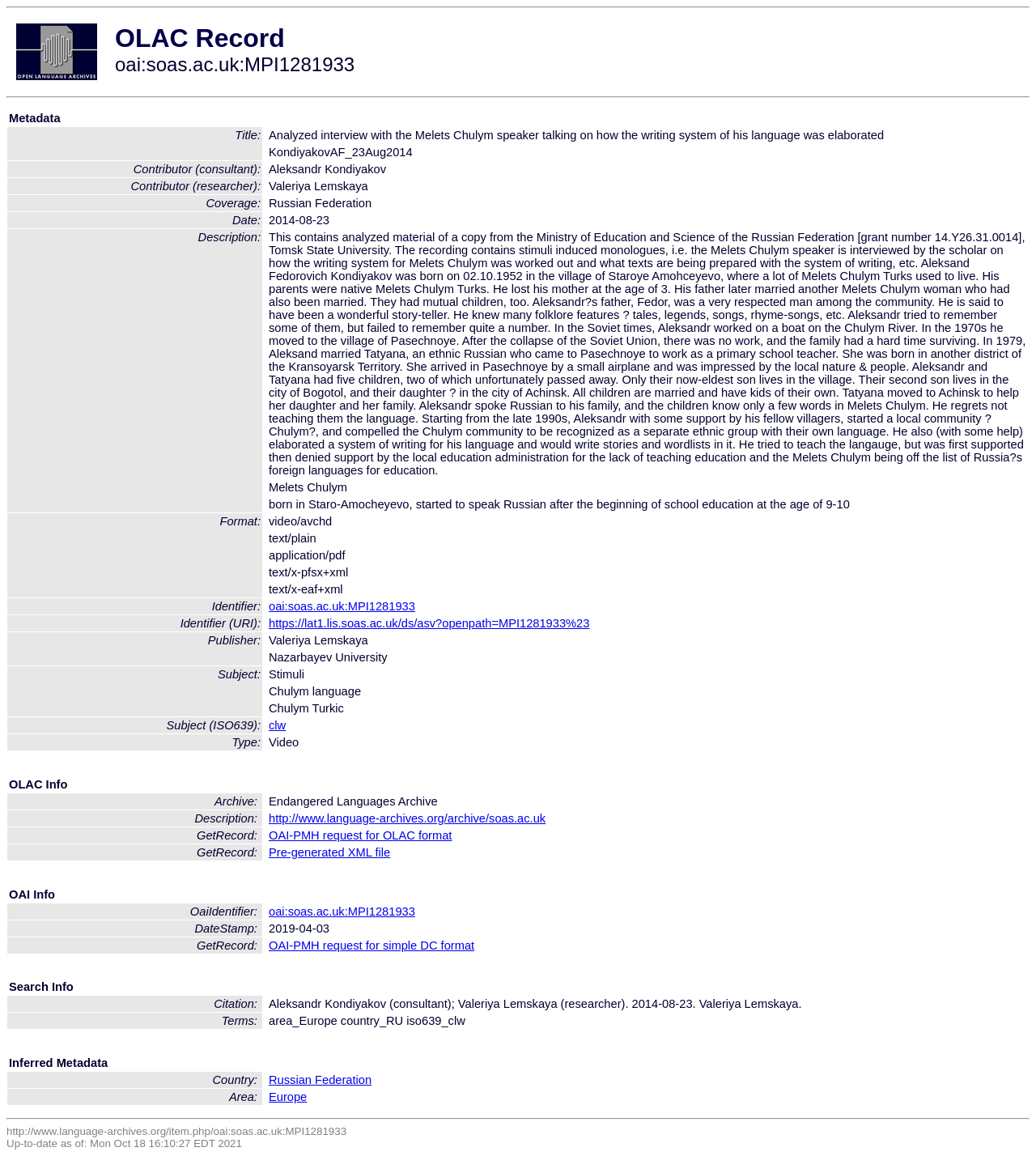Identify the bounding box coordinates of the clickable region required to complete the instruction: "Click the 'syslogd' link". The coordinates should be given as four float numbers within the range of 0 and 1, i.e., [left, top, right, bottom].

None